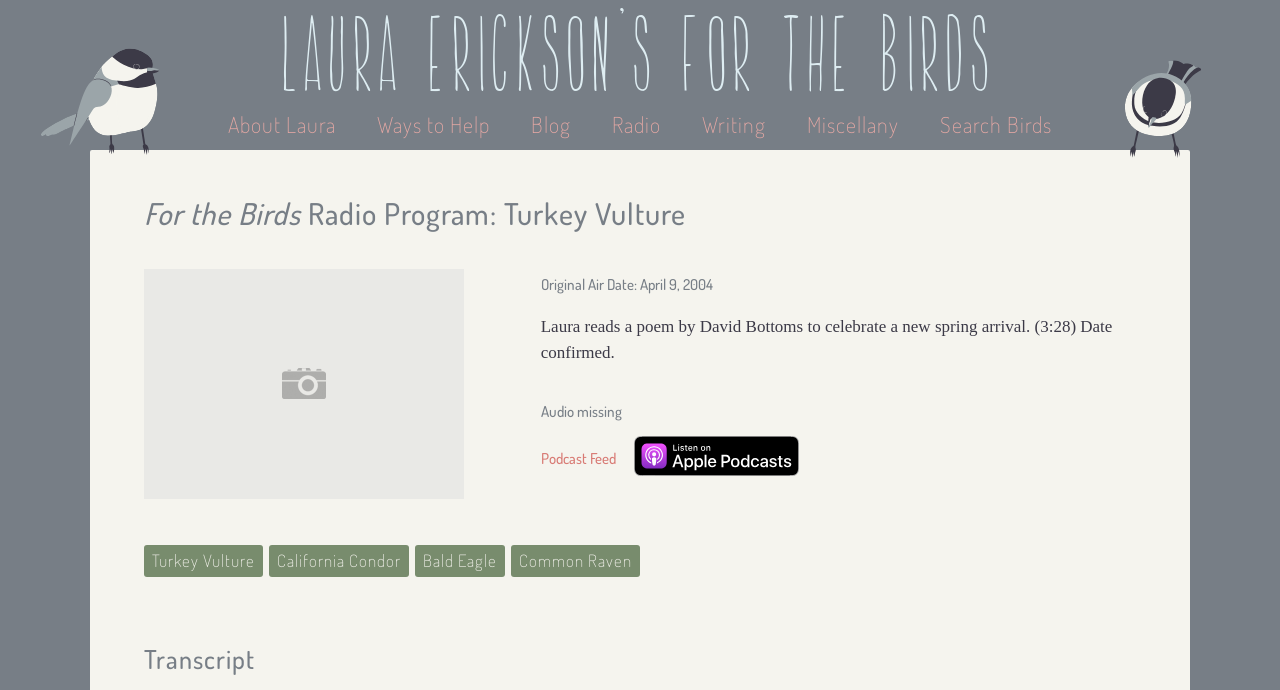What is the status of the audio file?
Refer to the screenshot and deliver a thorough answer to the question presented.

The status of the audio file can be found in the StaticText element 'Audio missing' which is located below the heading element.